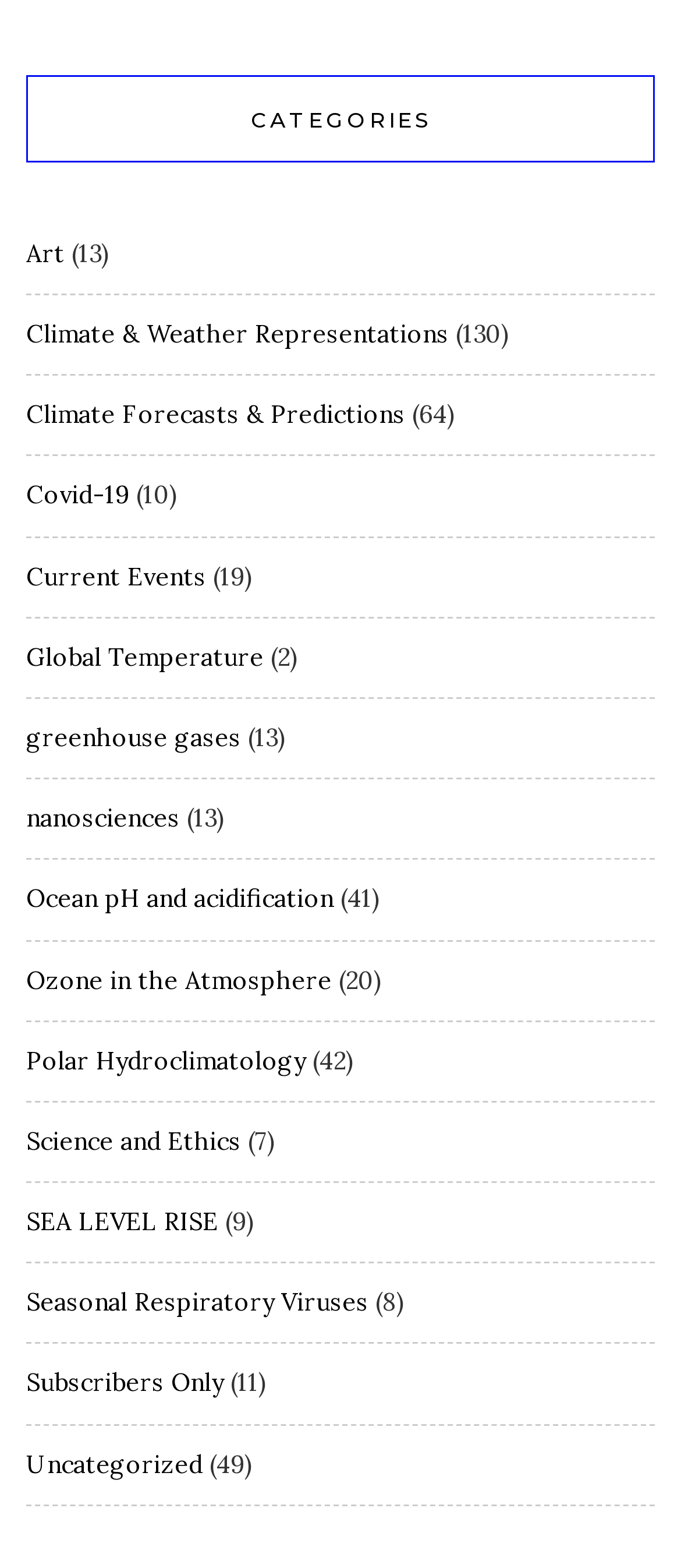From the details in the image, provide a thorough response to the question: Are there any categories related to science?

I searched for keywords related to science, such as 'nanosciences', 'greenhouse gases', and 'Ocean pH and acidification', and found matches, indicating that there are categories related to science.